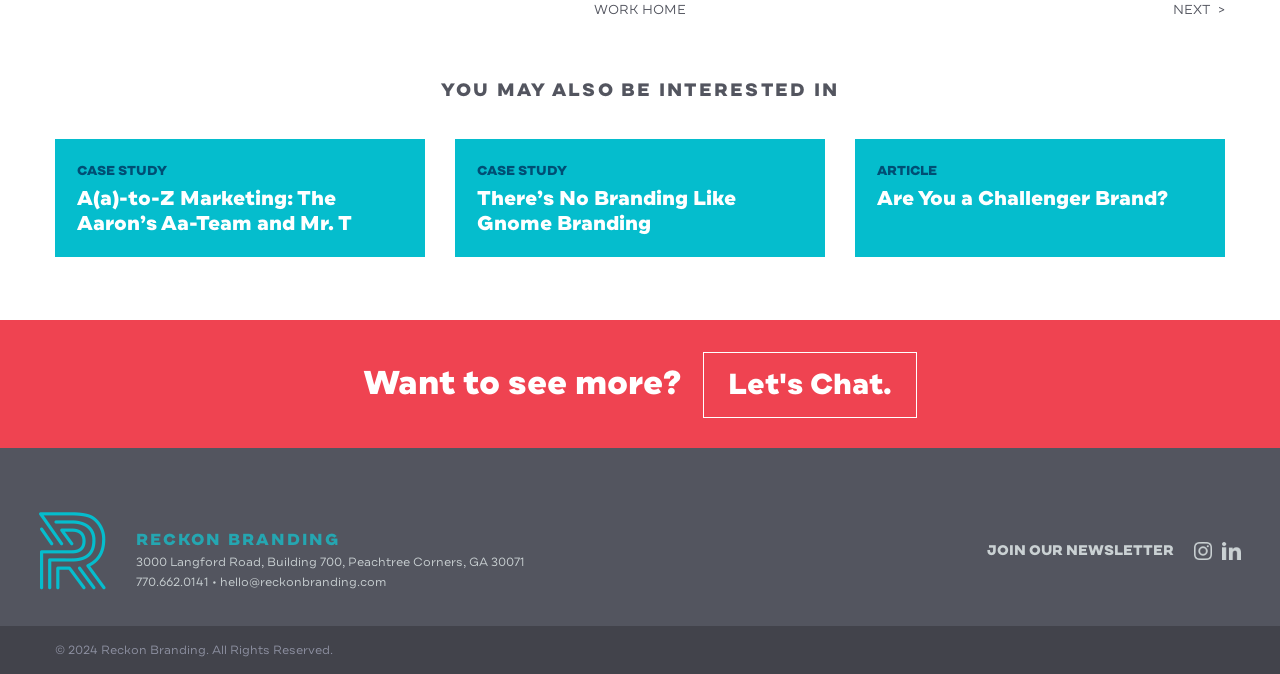Please identify the bounding box coordinates of the element's region that should be clicked to execute the following instruction: "Contact Reckon Branding". The bounding box coordinates must be four float numbers between 0 and 1, i.e., [left, top, right, bottom].

[0.549, 0.522, 0.716, 0.62]